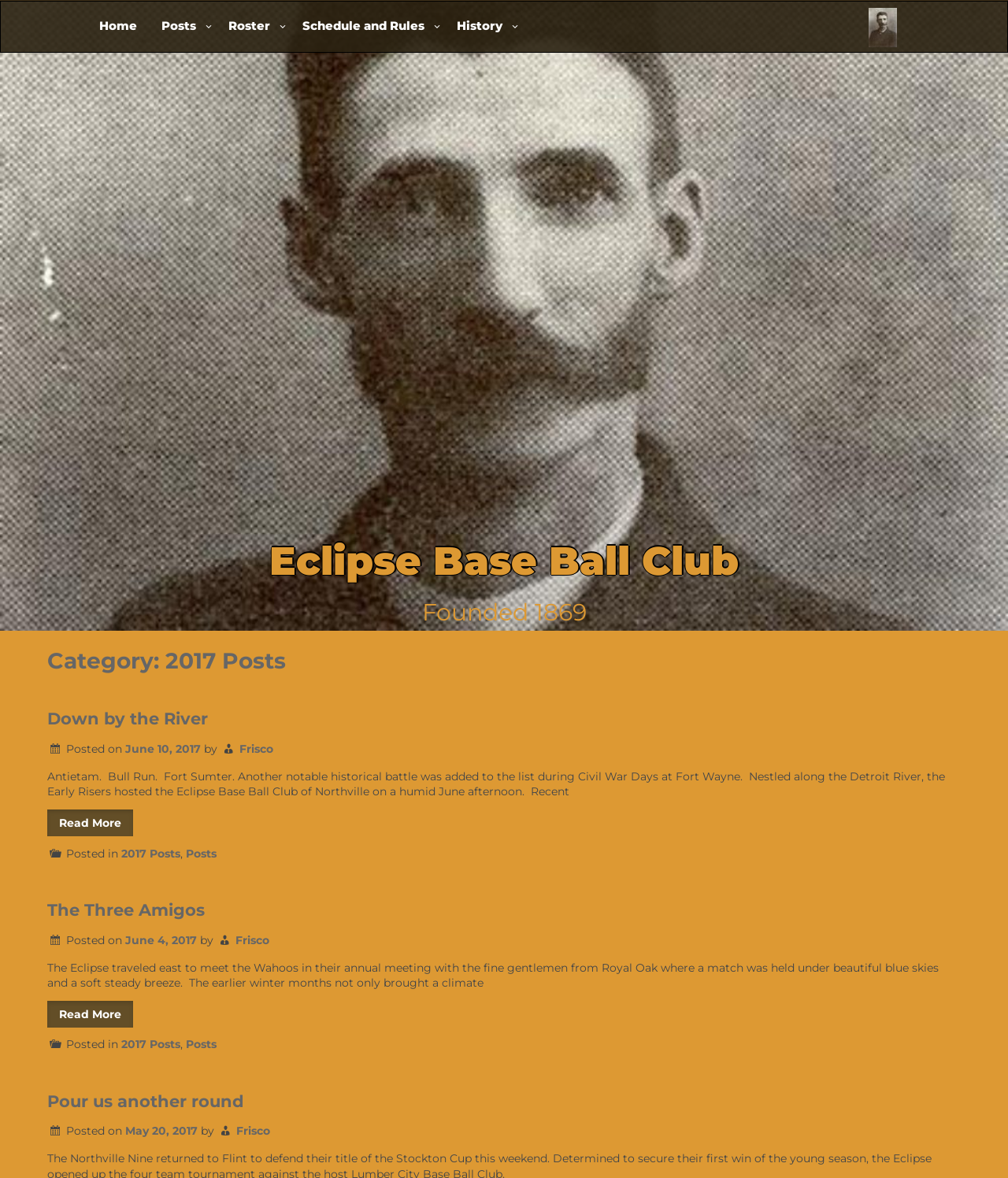Locate the bounding box of the UI element based on this description: "Mahogany". Provide four float numbers between 0 and 1 as [left, top, right, bottom].

None